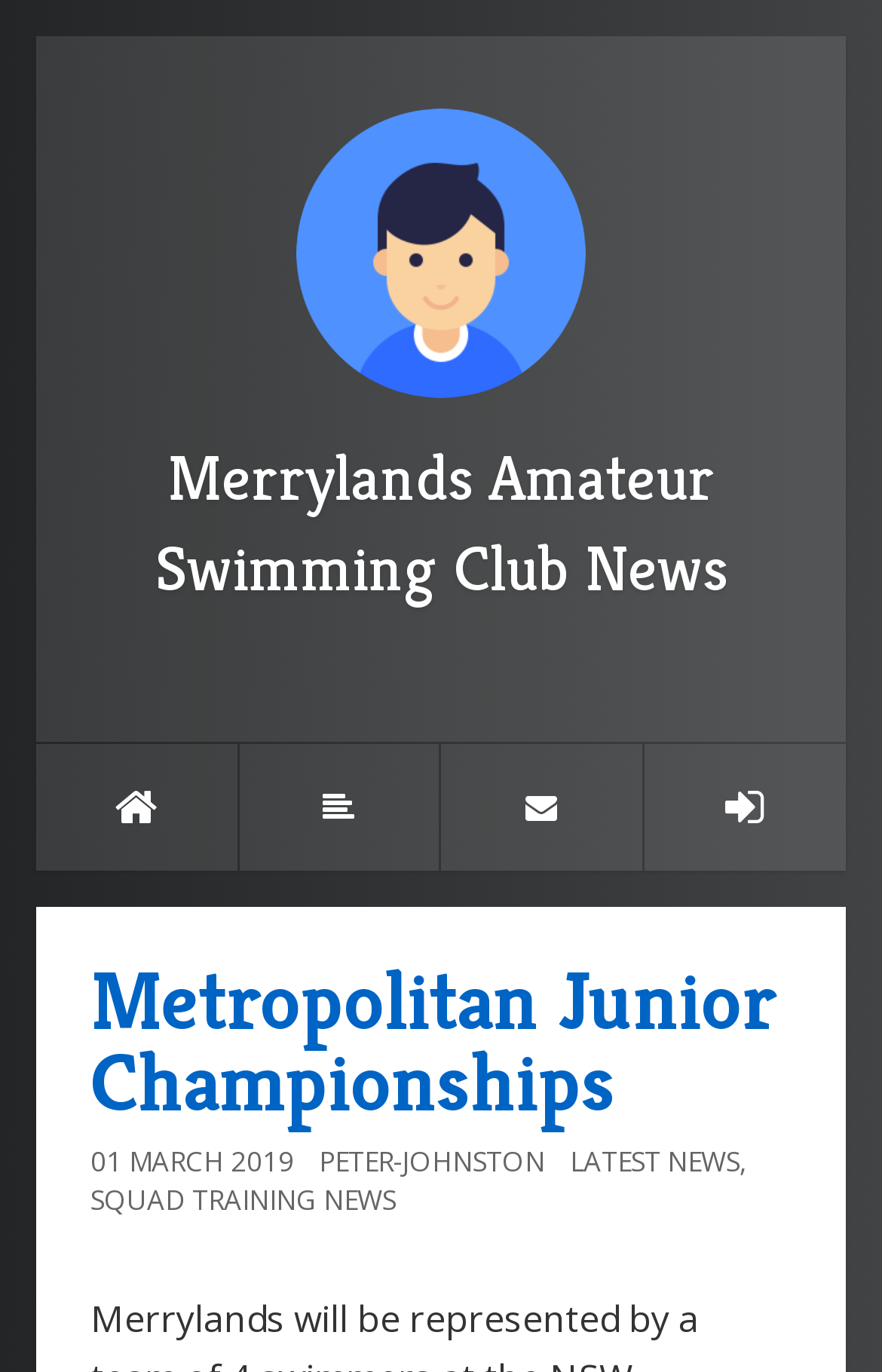Construct a comprehensive caption that outlines the webpage's structure and content.

The webpage is about the Merrylands Amateur Swimming Club News, specifically featuring news related to the Metropolitan Championships. At the top, there is a header section with a logo image of the Merrylands Amateur Swimming Club News, accompanied by a link to the club's news page. Below the logo, there are four social media links, represented by icons, aligned horizontally.

Further down, there is a secondary header section with a heading that reads "Metropolitan Junior Championships". Below this heading, there are several links and text elements arranged horizontally. The links include "Metropolitan Junior Championships", "PETER-JOHNSTON", "LATEST NEWS", and "SQUAD TRAINING NEWS". The text elements include the date "01 MARCH 2019" and a comma separator. These elements are positioned in a single row, with the date and links arranged from left to right.

Overall, the webpage appears to be a news site or blog, with a focus on swimming-related news and events, particularly those related to the Metropolitan Championships.